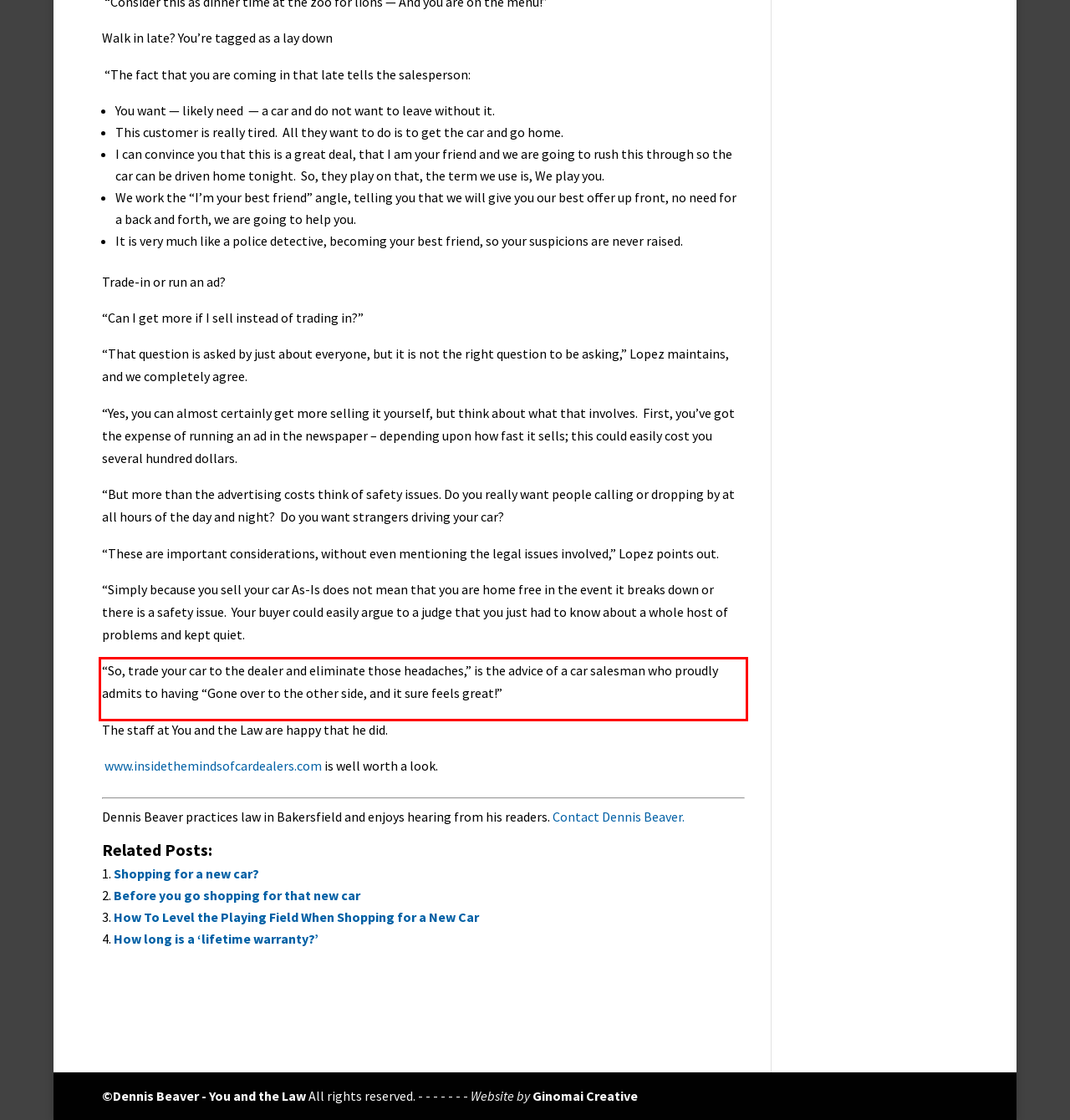You have a screenshot of a webpage, and there is a red bounding box around a UI element. Utilize OCR to extract the text within this red bounding box.

“So, trade your car to the dealer and eliminate those headaches,” is the advice of a car salesman who proudly admits to having “Gone over to the other side, and it sure feels great!”